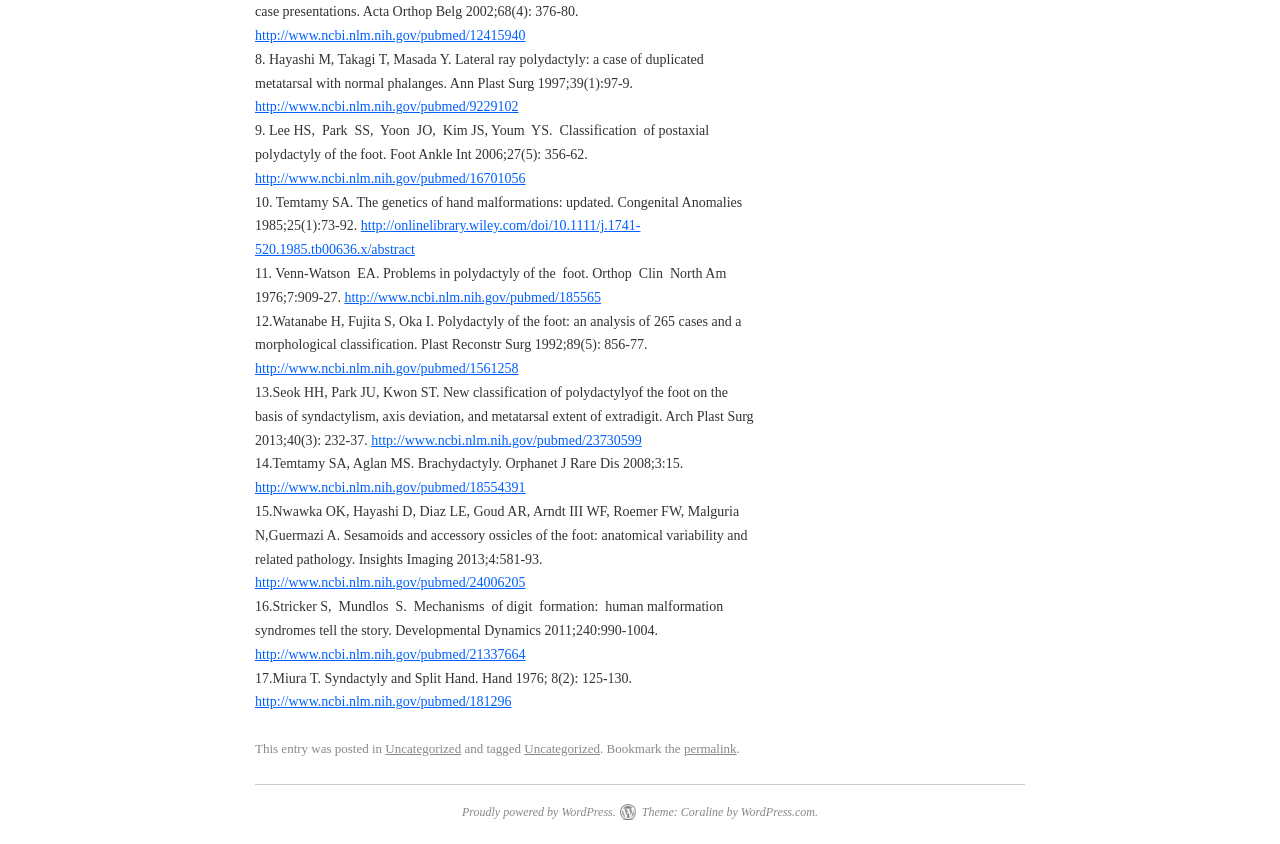What is the purpose of the links in the references?
Based on the image, answer the question with a single word or brief phrase.

To access the publications